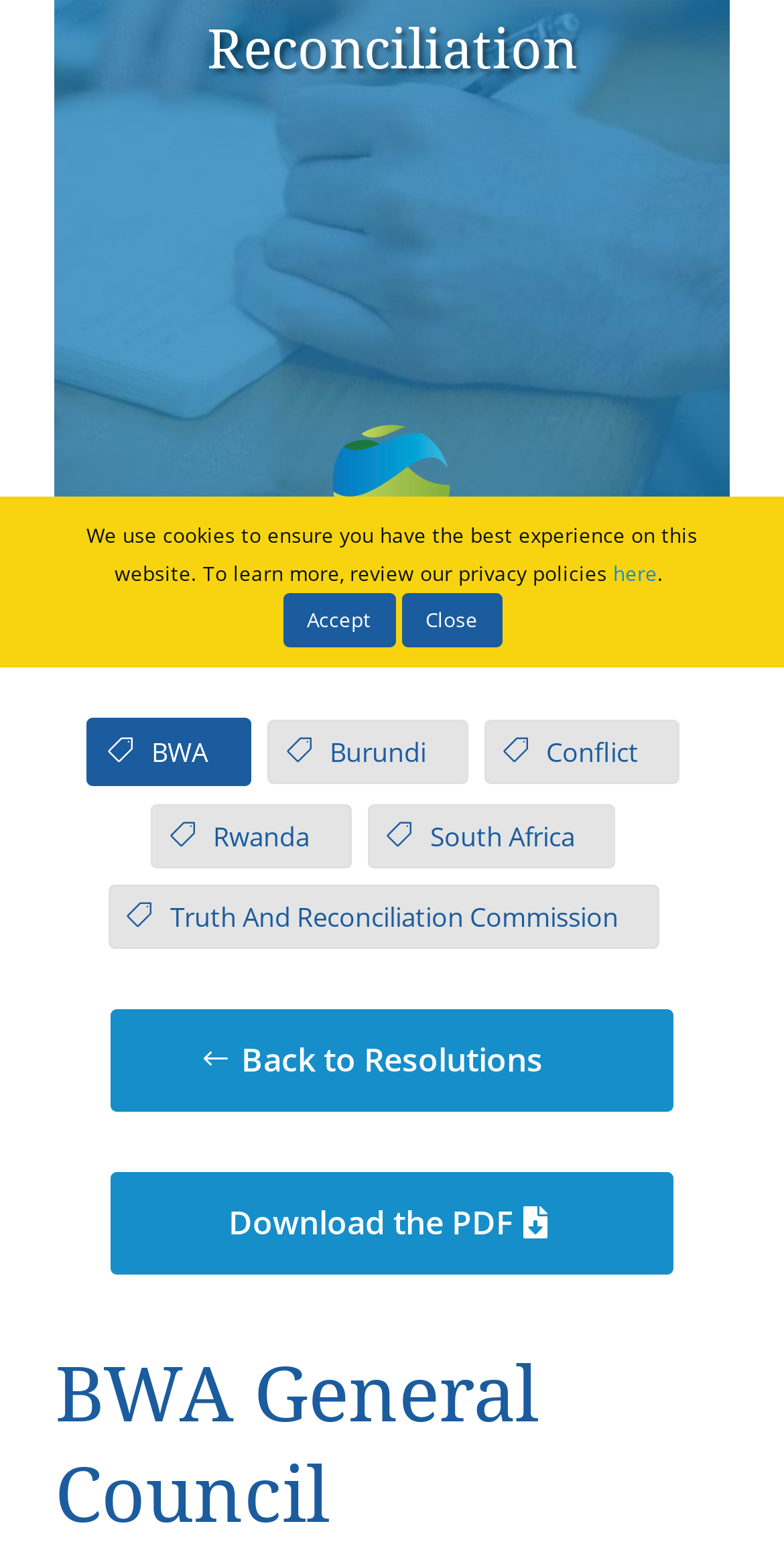Bounding box coordinates are specified in the format (top-left x, top-left y, bottom-right x, bottom-right y). All values are floating point numbers bounded between 0 and 1. Please provide the bounding box coordinate of the region this sentence describes: truth and reconciliation commission

[0.137, 0.572, 0.841, 0.614]